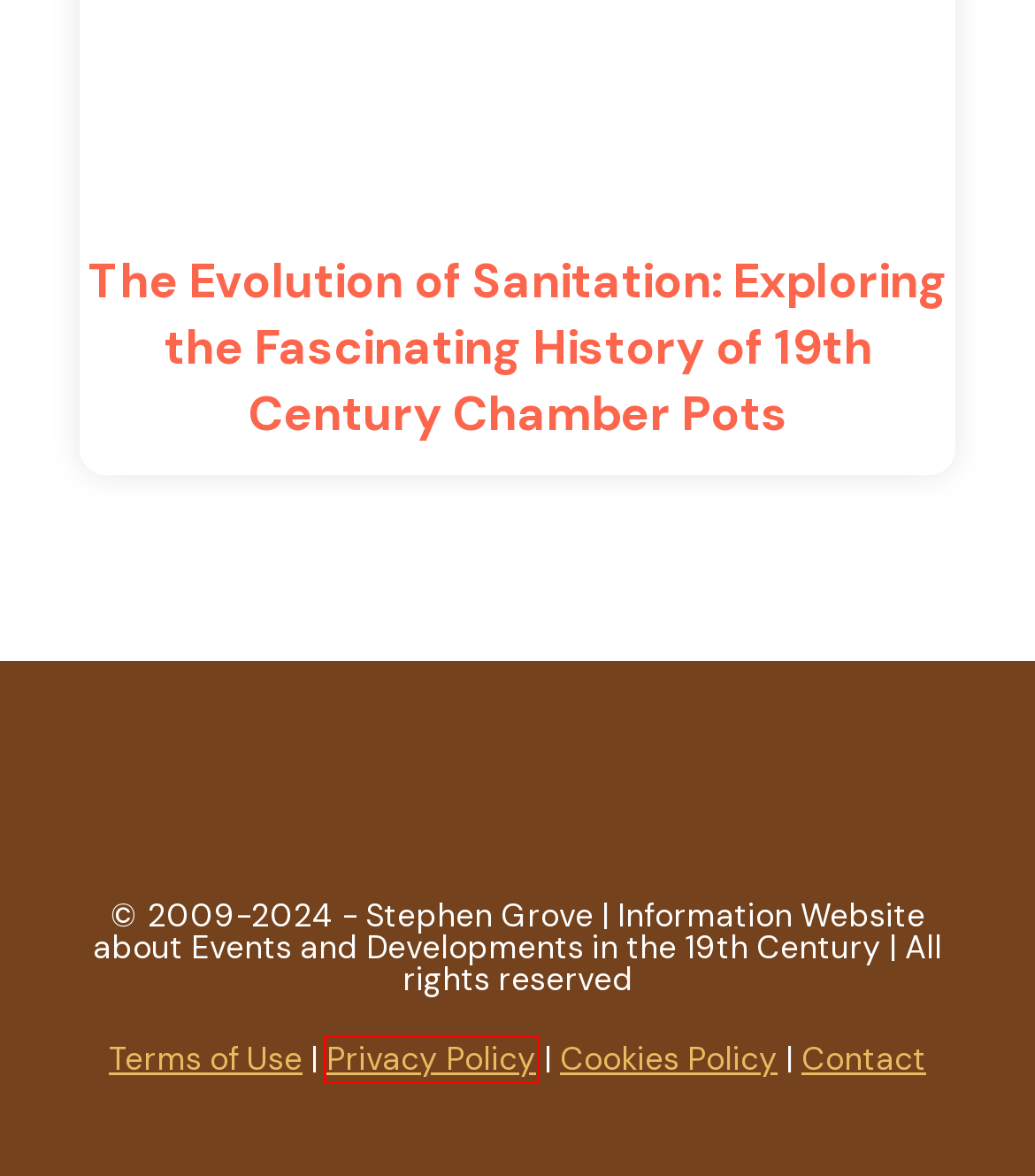You are looking at a webpage screenshot with a red bounding box around an element. Pick the description that best matches the new webpage after interacting with the element in the red bounding box. The possible descriptions are:
A. Terms of Use - 19th Century
B. 19th Century SANITATION SECRETS - Discover HISTORY!
C. 19th Century TOP PLAYS Revealed - MUST SEE!
D. Irish Art Gems: 19th Century MASTERPIECES Revealed
E. 19th Century SLAVERY Growth - SHOCKING Factors Revealed
F. 19th Century RURAL LIFE - CHARM & CHALLENGES Revealed
G. About - 19th Century
H. Privacy Policy - 19th Century

H